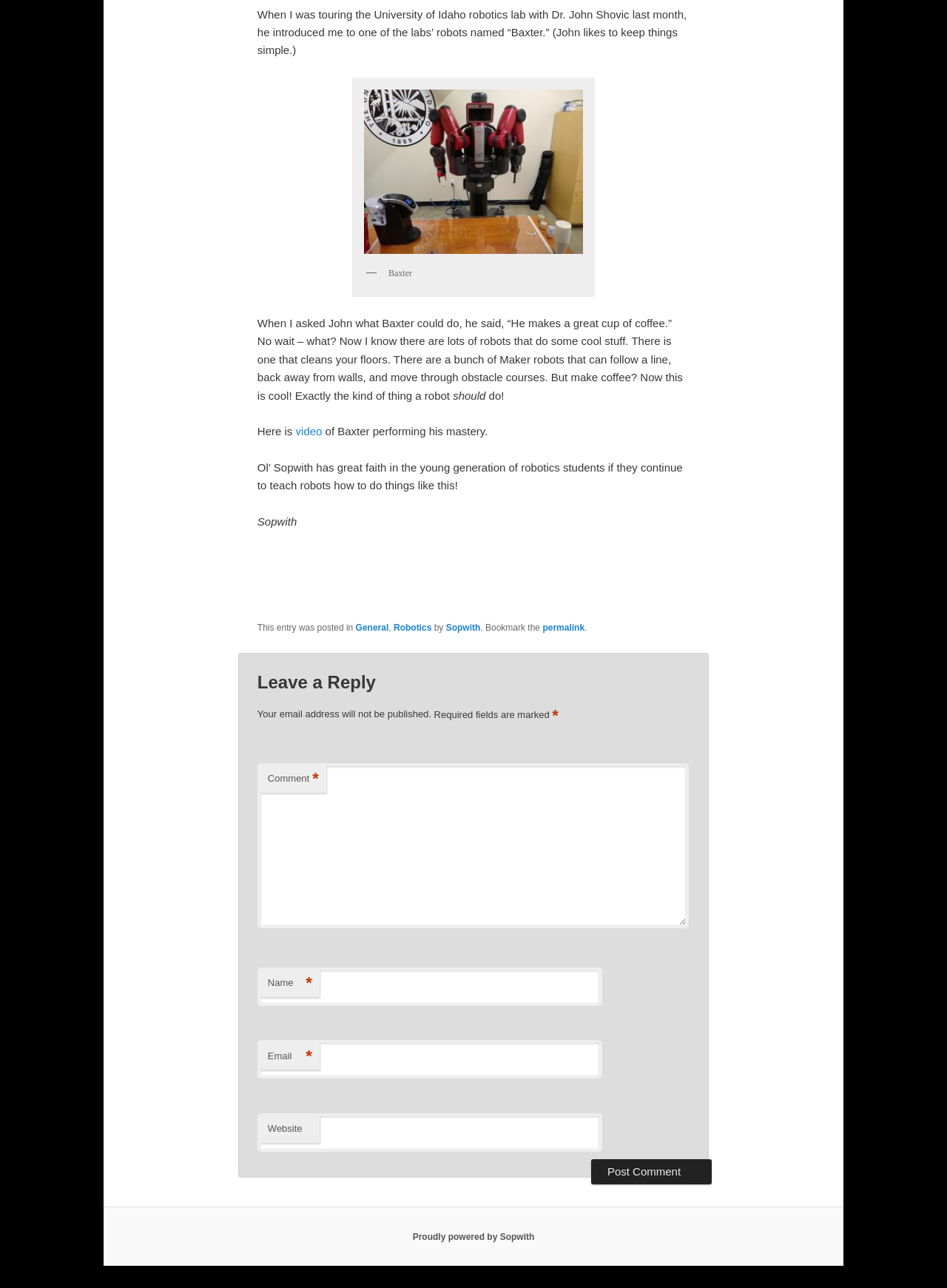Pinpoint the bounding box coordinates of the area that should be clicked to complete the following instruction: "Enter your name". The coordinates must be given as four float numbers between 0 and 1, i.e., [left, top, right, bottom].

[0.272, 0.751, 0.636, 0.781]